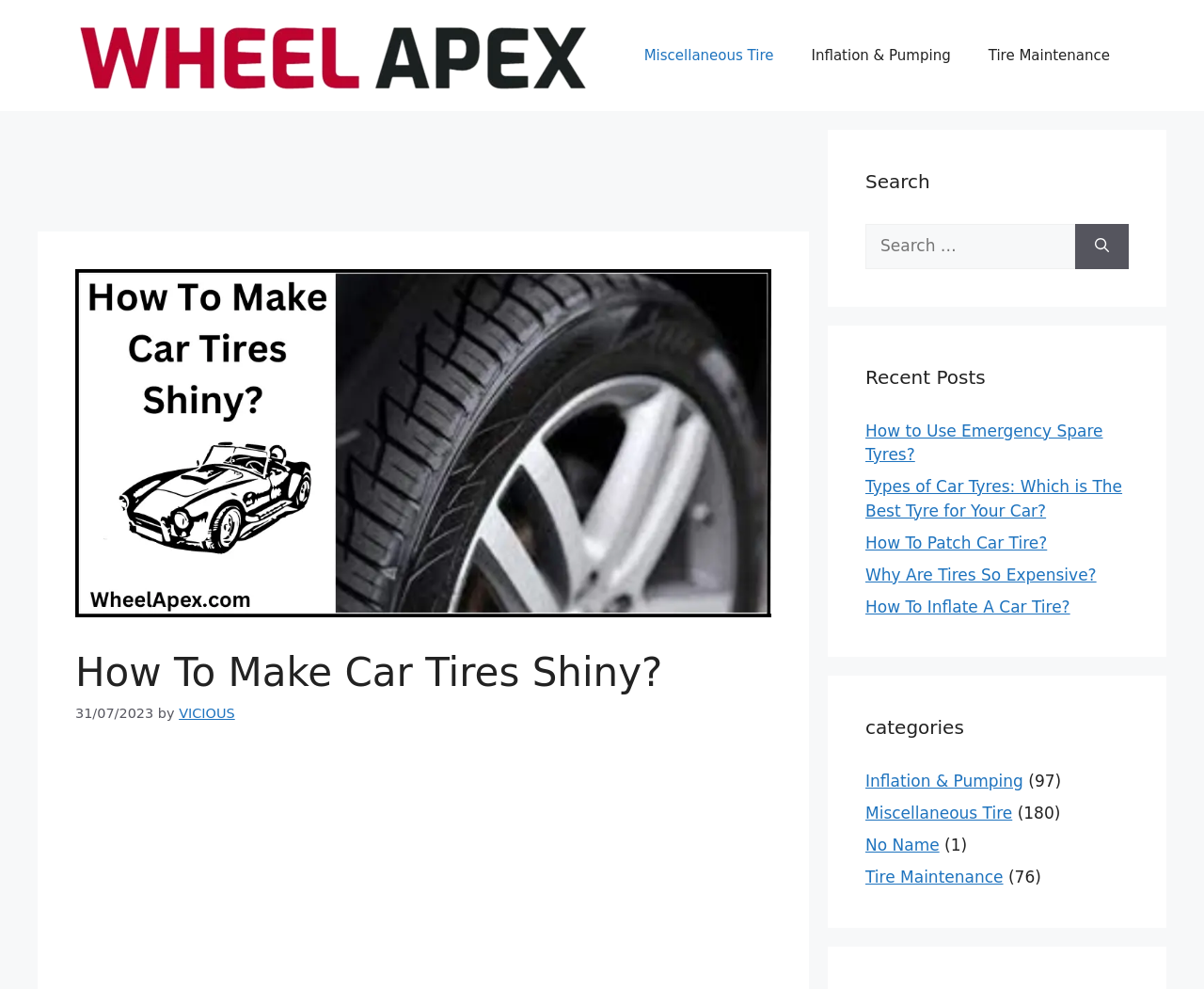Please provide the bounding box coordinates for the UI element as described: "Inflation & Pumping". The coordinates must be four floats between 0 and 1, represented as [left, top, right, bottom].

[0.719, 0.78, 0.85, 0.799]